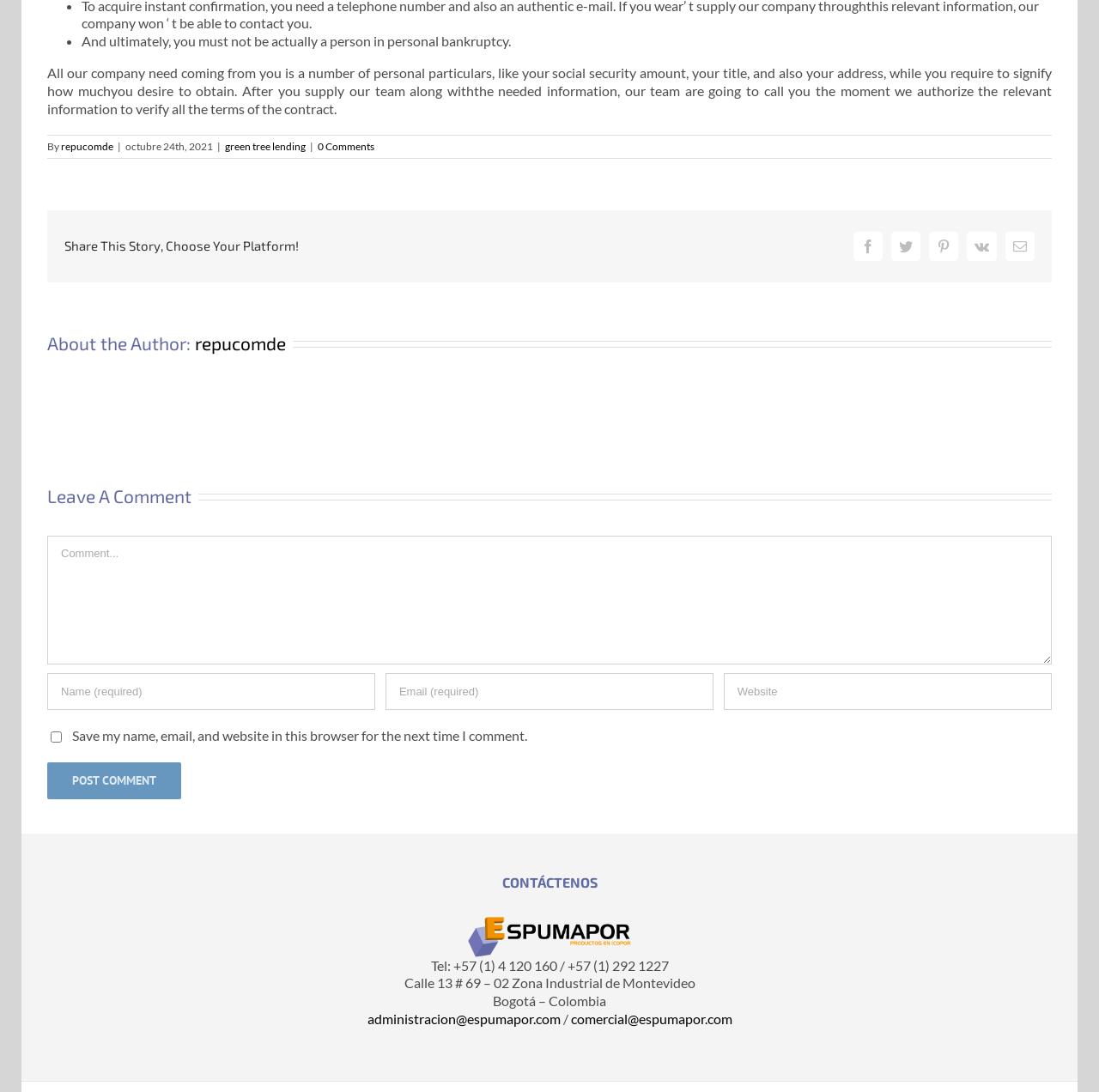Identify and provide the bounding box coordinates of the UI element described: "repucomde". The coordinates should be formatted as [left, top, right, bottom], with each number being a float between 0 and 1.

[0.177, 0.304, 0.26, 0.324]